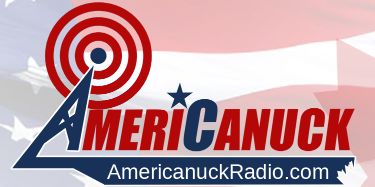What is the website address of the radio station?
Using the visual information, reply with a single word or short phrase.

AmeriCanuckRadio.com